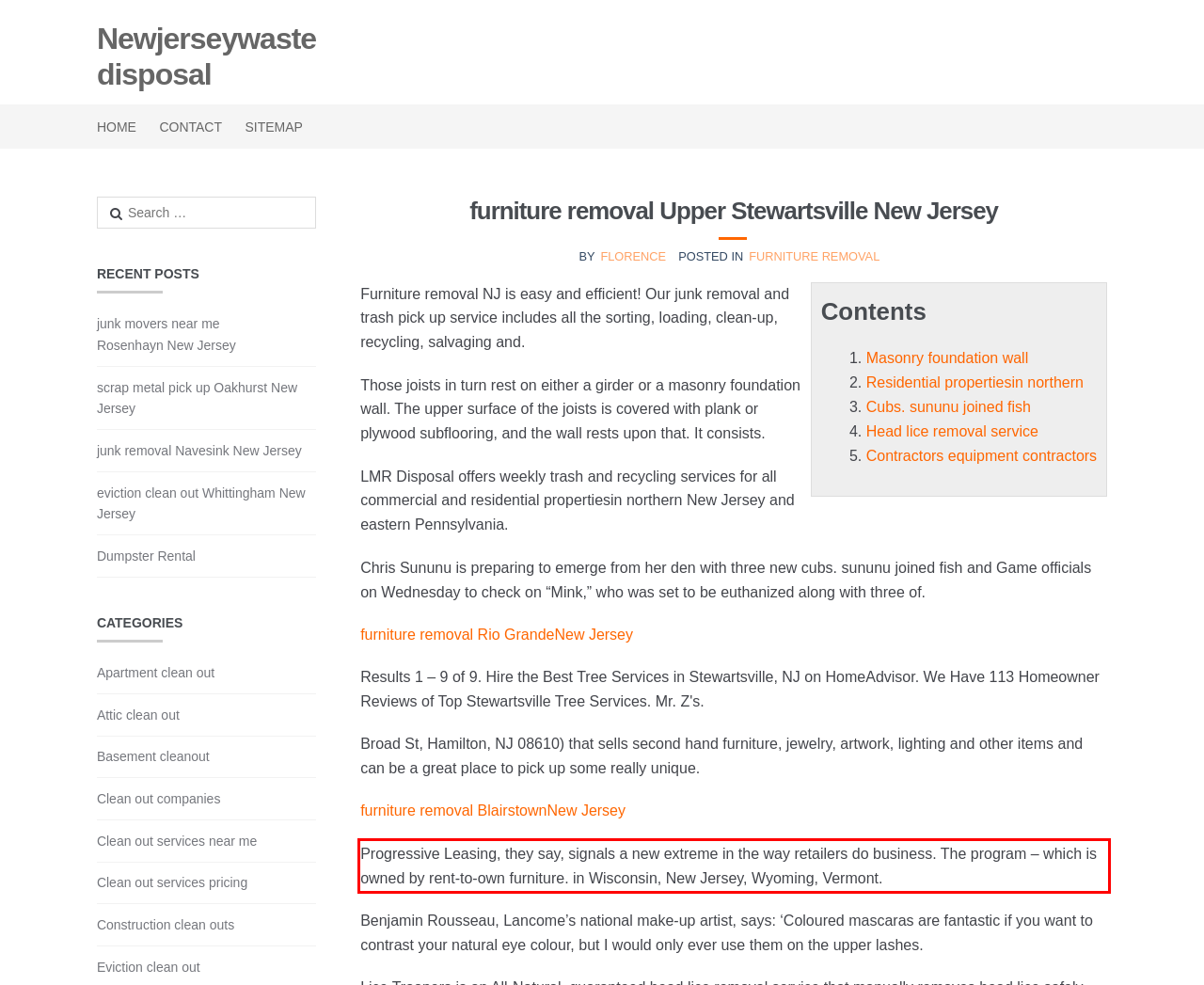Given a webpage screenshot with a red bounding box, perform OCR to read and deliver the text enclosed by the red bounding box.

Progressive Leasing, they say, signals a new extreme in the way retailers do business. The program – which is owned by rent-to-own furniture. in Wisconsin, New Jersey, Wyoming, Vermont.